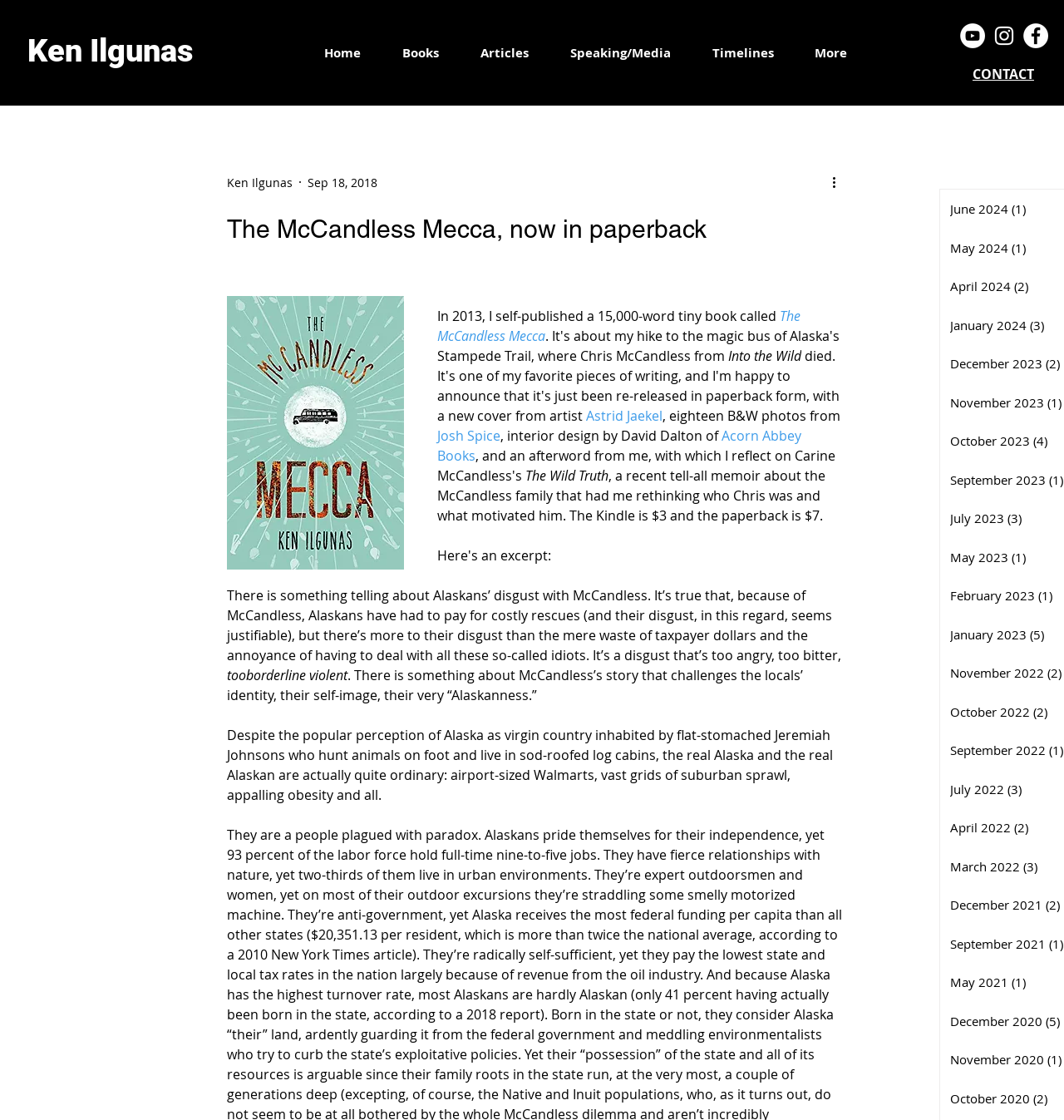Please specify the bounding box coordinates of the clickable region to carry out the following instruction: "Click on the 'Books' link". The coordinates should be four float numbers between 0 and 1, in the format [left, top, right, bottom].

[0.359, 0.014, 0.431, 0.08]